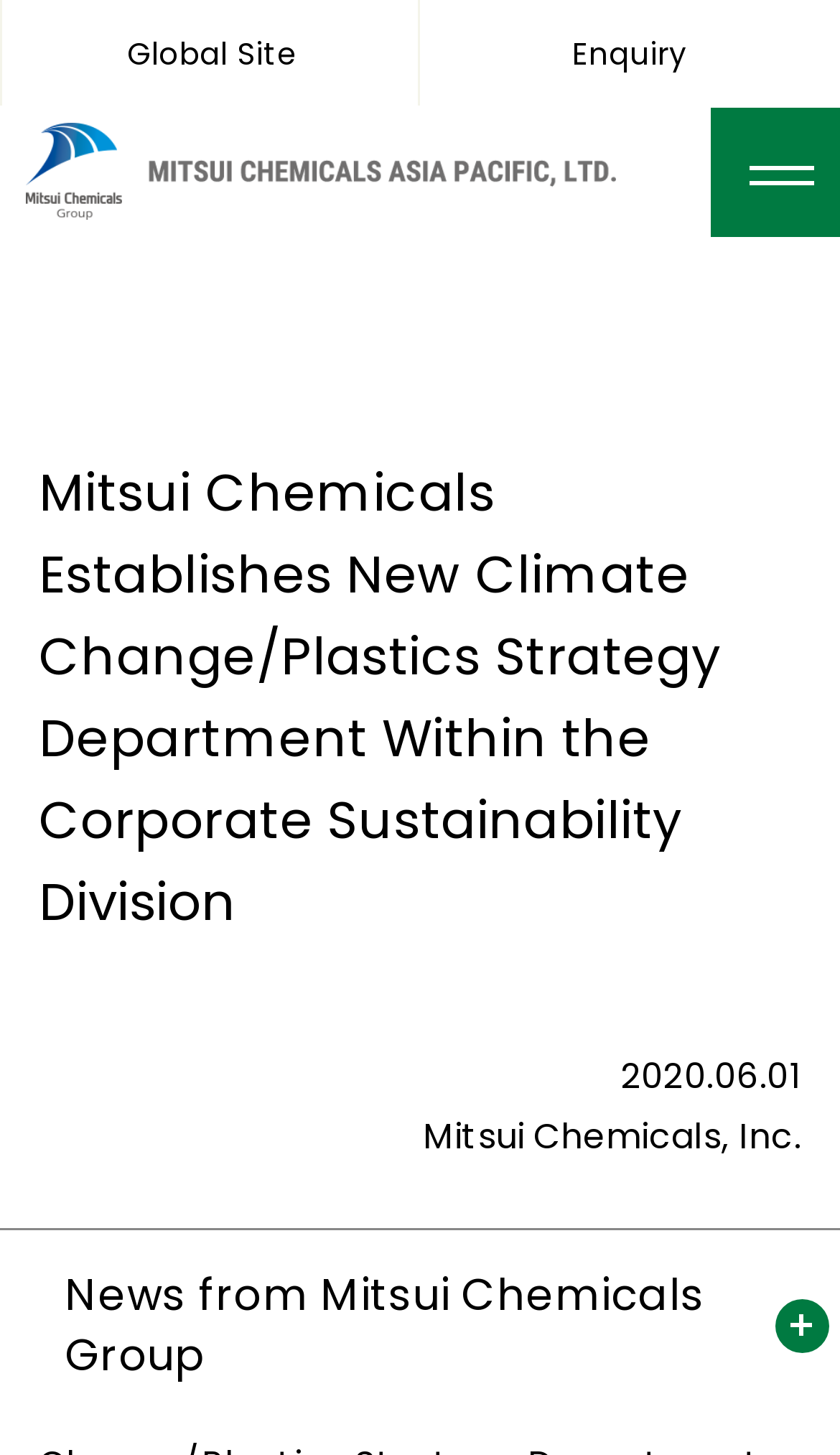Please find and generate the text of the main heading on the webpage.

Mitsui Chemicals Establishes New Climate Change/Plastics Strategy Department Within the Corporate Sustainability Division